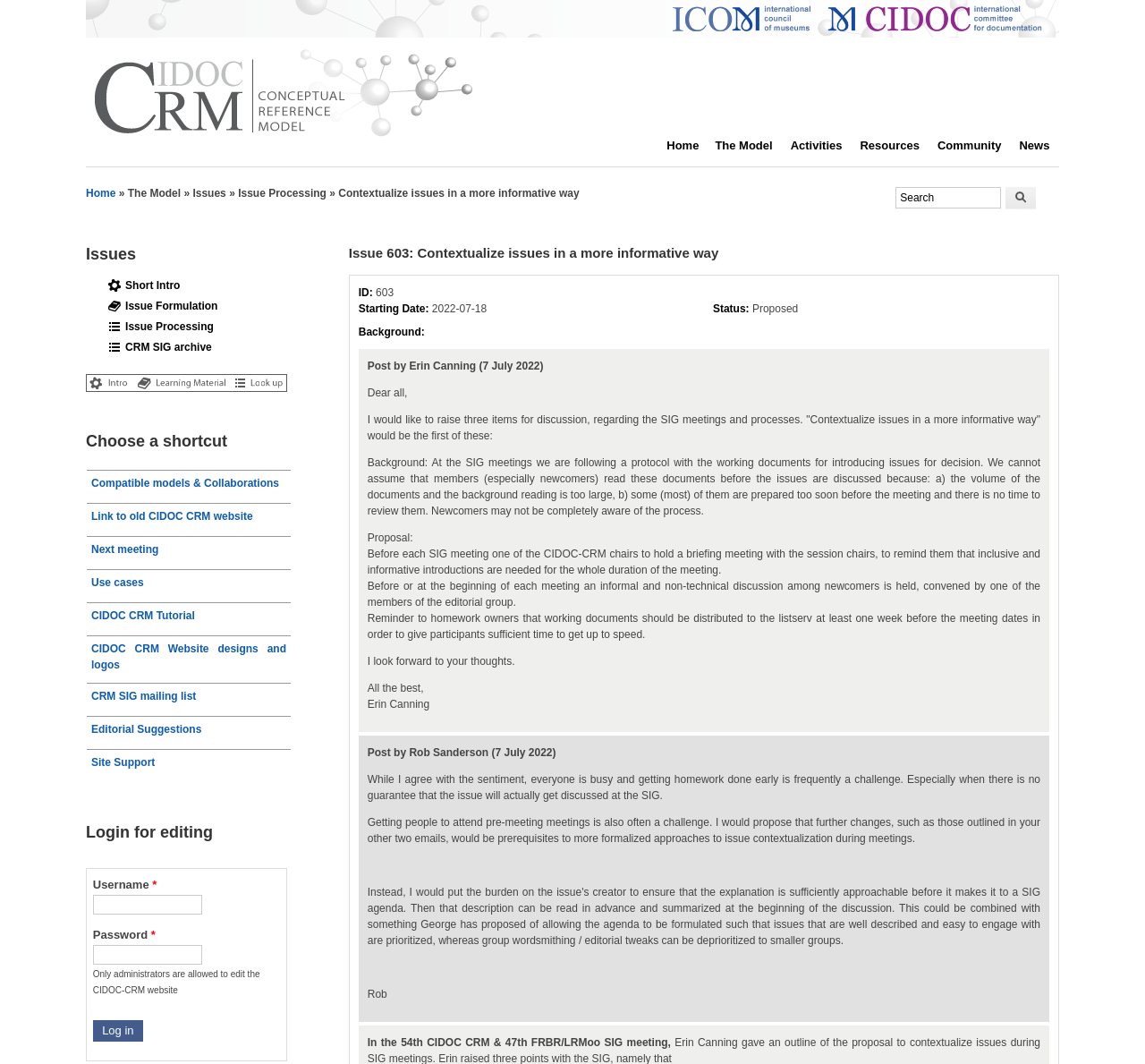What is the link to the old CIDOC CRM website?
Look at the screenshot and provide an in-depth answer.

I found the answer by looking at the table with shortcuts, where one of the rows has a link labeled 'Link to old CIDOC CRM website'.